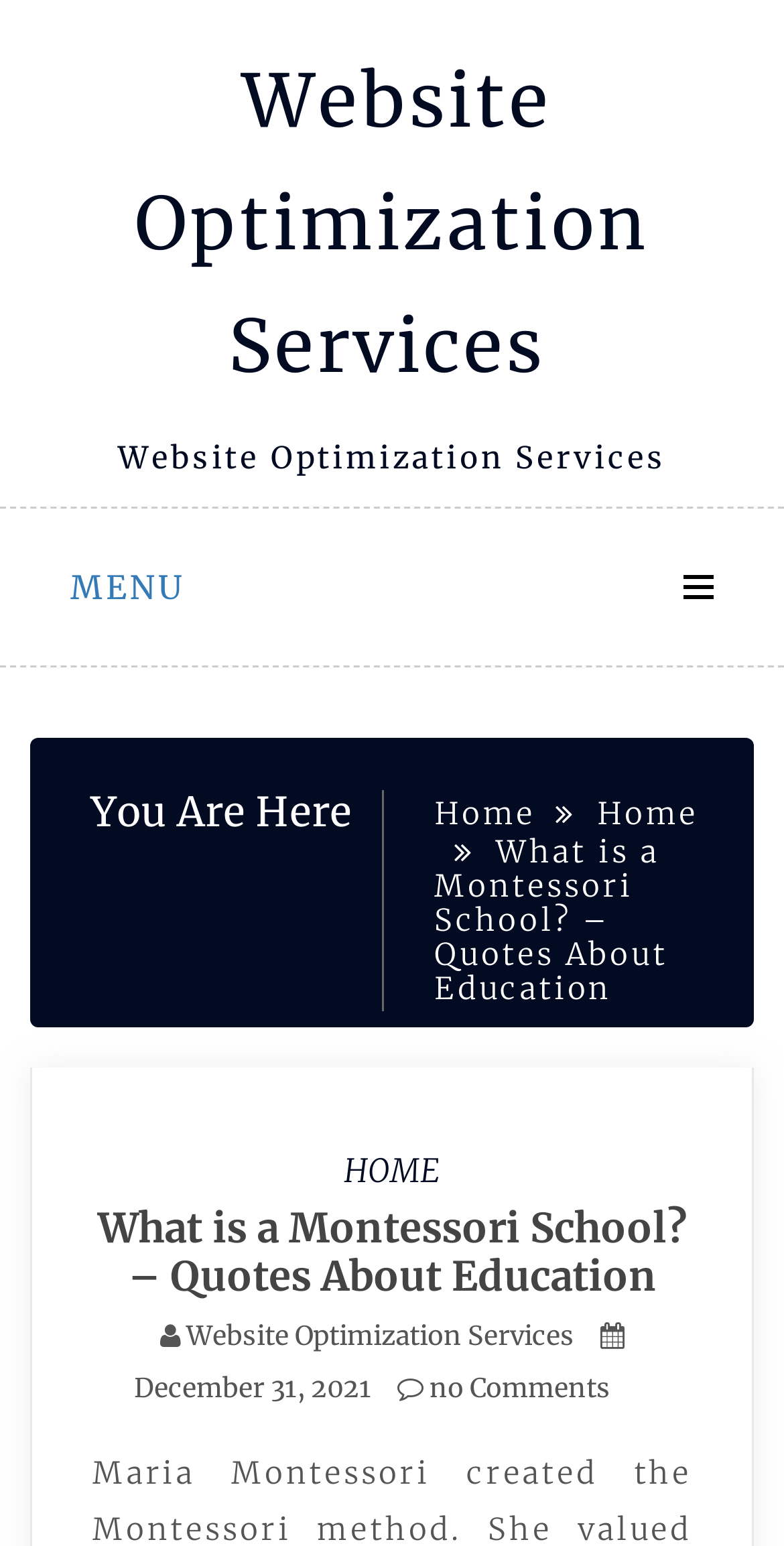Could you please study the image and provide a detailed answer to the question:
What is the name of the website optimization service?

I found the answer by looking at the top navigation bar, where there is a link with the text 'Website Optimization Services'. This link appears twice, once at the top and once at the bottom of the page.